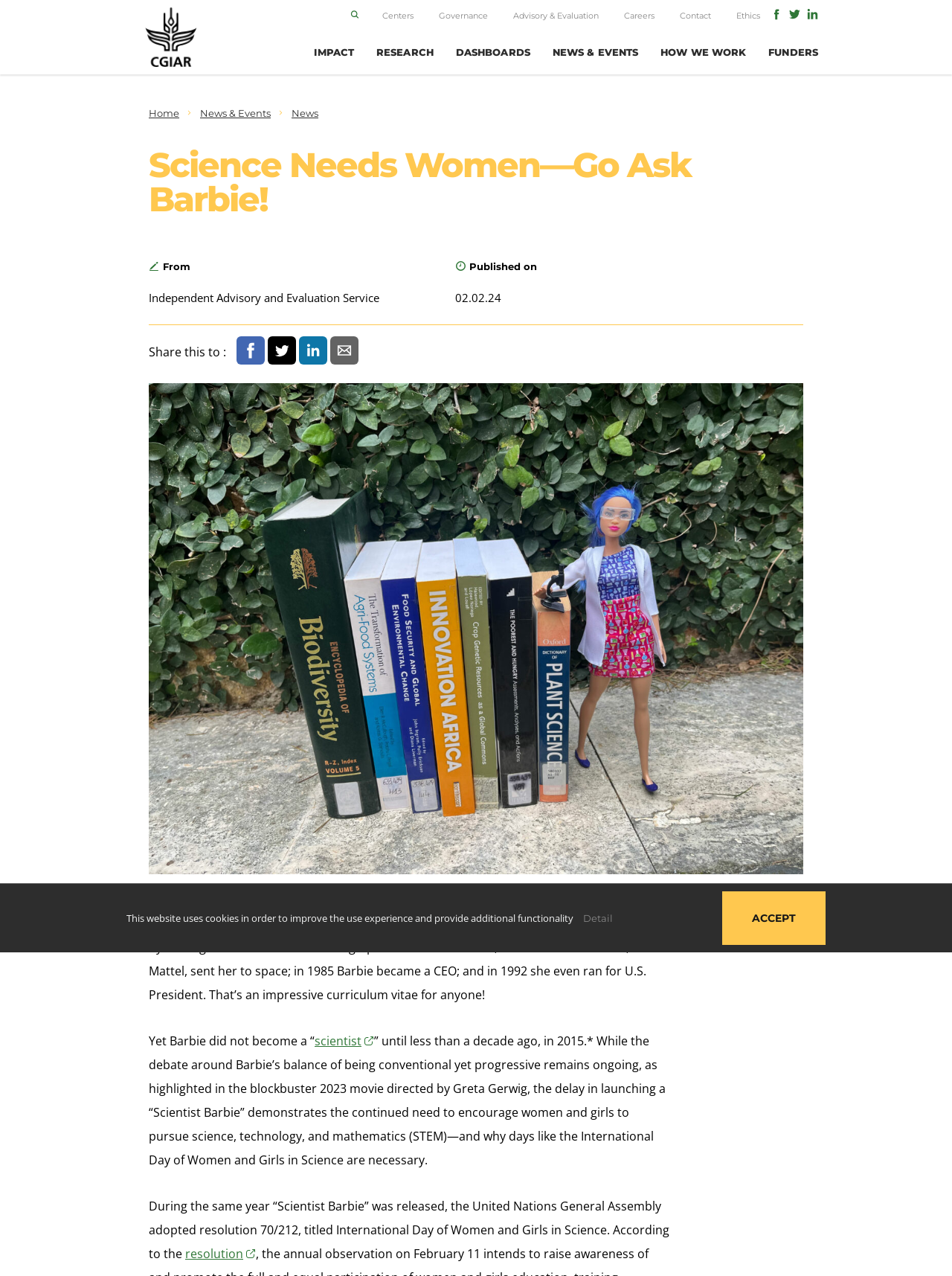Describe all the visual and textual components of the webpage comprehensively.

The webpage is titled "Science Needs Women—Go Ask Barbie!" and has a prominent heading with the same title at the top. Below the heading, there is a breadcrumb navigation menu with links to "Home", "News & Events", and "News". 

On the top-right side, there is a search bar with a magnifying glass icon. Above the search bar, there are several links to different sections of the website, including "IMPACT", "RESEARCH", "DASHBOARDS", "NEWS & EVENTS", "HOW WE WORK", and "FUNDERS". 

Below the breadcrumb navigation menu, there is a section with a title "From Independent Advisory and Evaluation Service" and a brief description. This section also includes an icon of a post and a clock. 

The main content of the webpage is an article about Barbie and her career milestones, including becoming a scientist in 2015. The article discusses the importance of encouraging women and girls to pursue science, technology, and mathematics (STEM) fields and the significance of the International Day of Women and Girls in Science. 

On the right side of the article, there are social media links to share the content. At the bottom of the webpage, there is a notice about the website using cookies to improve the user experience, with a link to learn more about the cookies policy. There is also an "ACCEPT" button to accept the cookies policy.